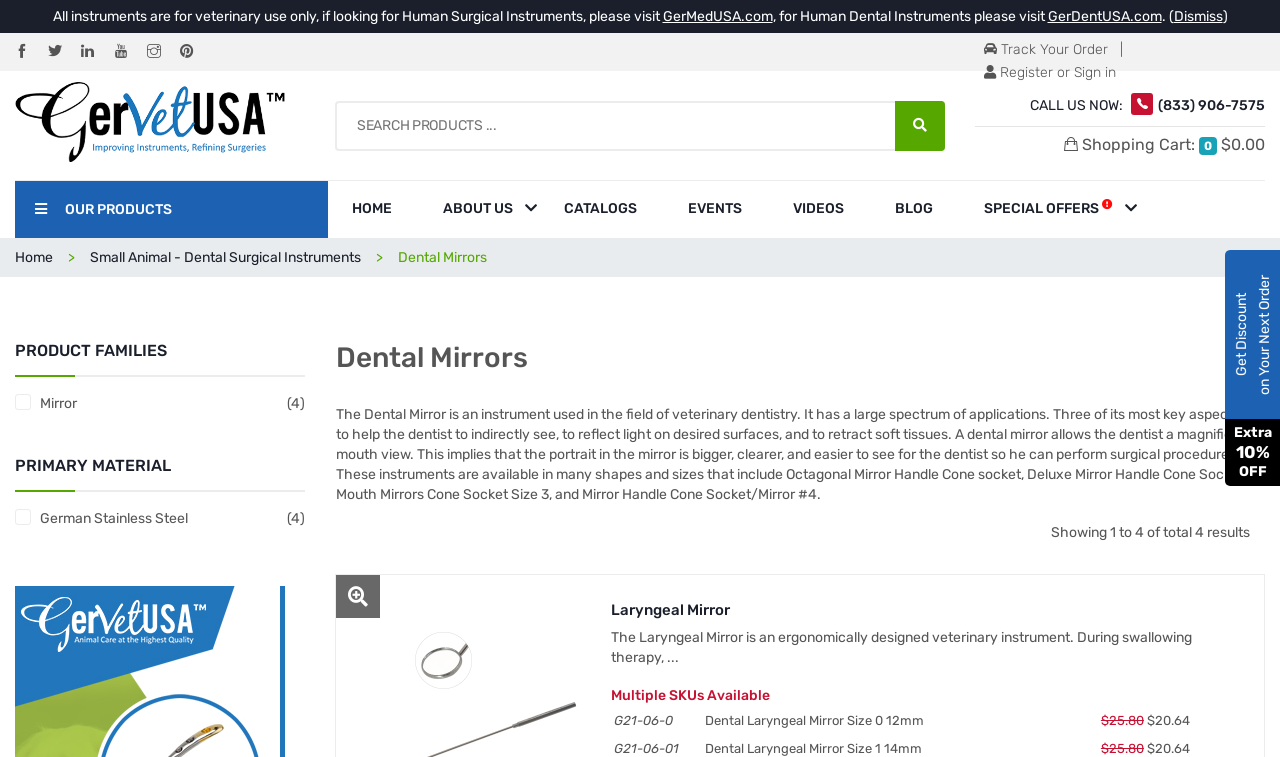Find the bounding box of the UI element described as follows: "name="s" placeholder="Search Products ..."".

[0.262, 0.133, 0.738, 0.199]